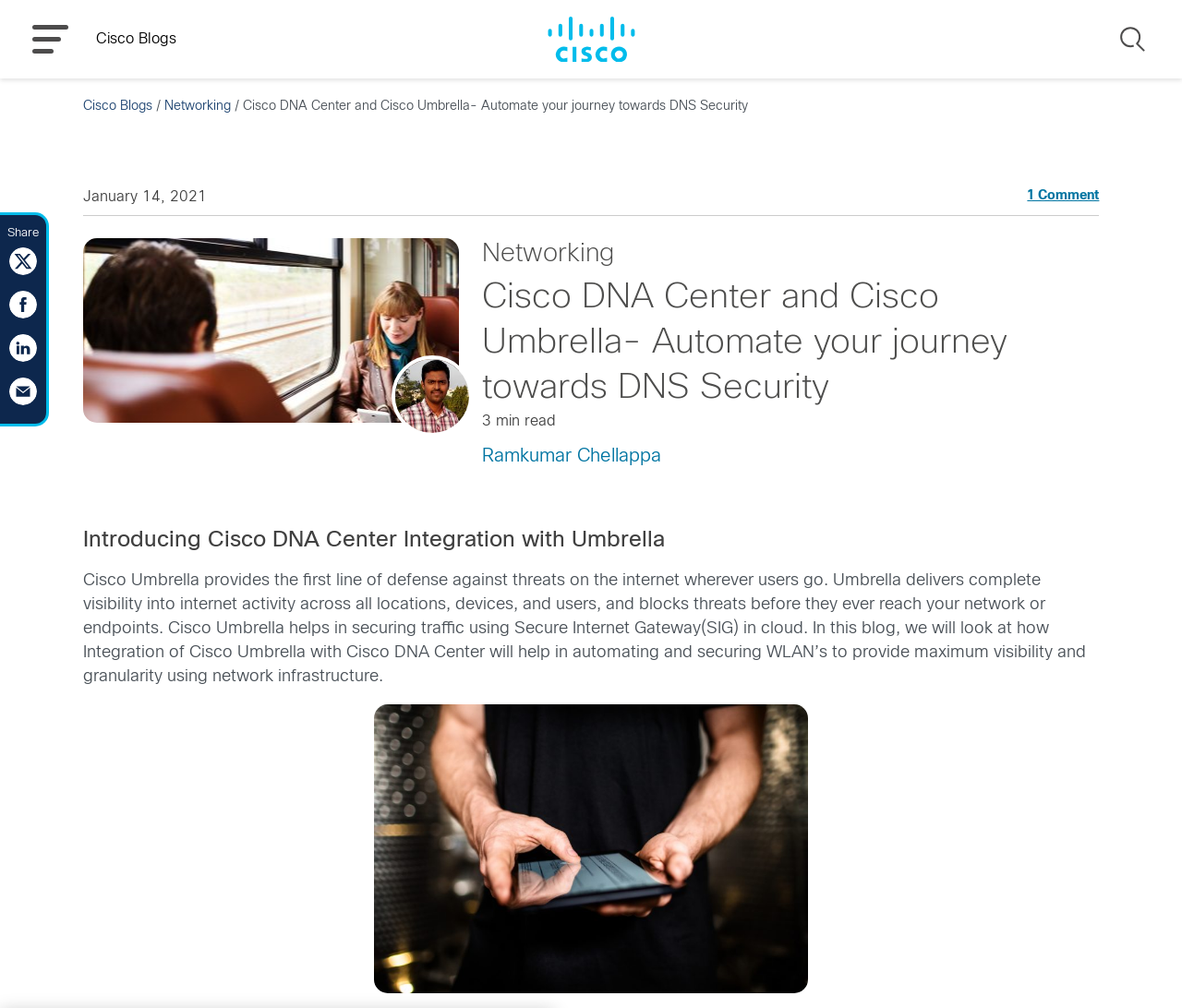How many social media platforms are available for sharing the blog post?
Provide a fully detailed and comprehensive answer to the question.

The number of social media platforms available for sharing the blog post can be determined by counting the link elements with the text 'share on twitter', 'share on facebook', 'share on linkedin', and an empty string, which are located at the bottom of the webpage.